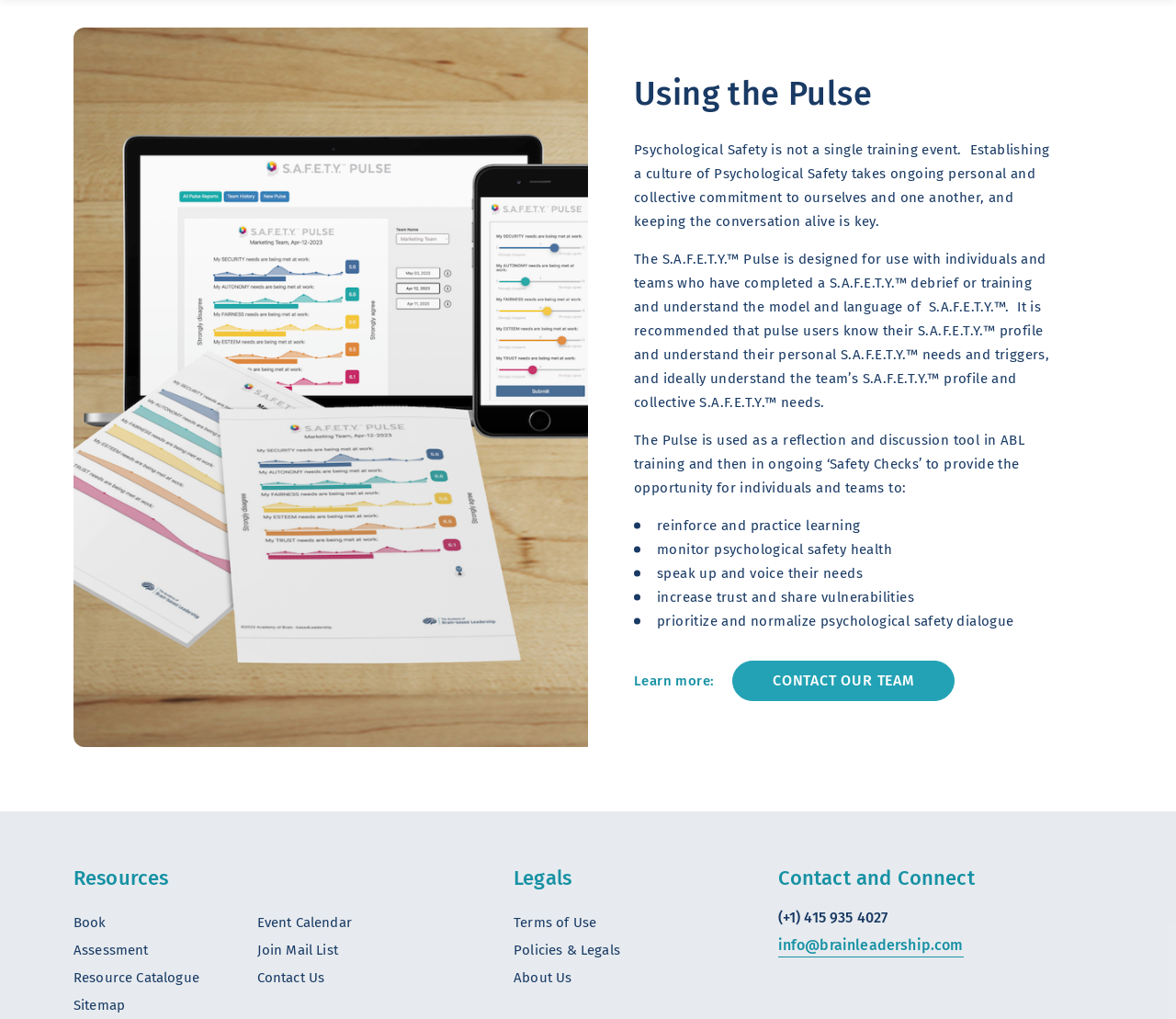Find the bounding box coordinates of the area that needs to be clicked in order to achieve the following instruction: "Learn more about the S.A.F.E.T.Y. Pulse". The coordinates should be specified as four float numbers between 0 and 1, i.e., [left, top, right, bottom].

[0.539, 0.66, 0.607, 0.676]